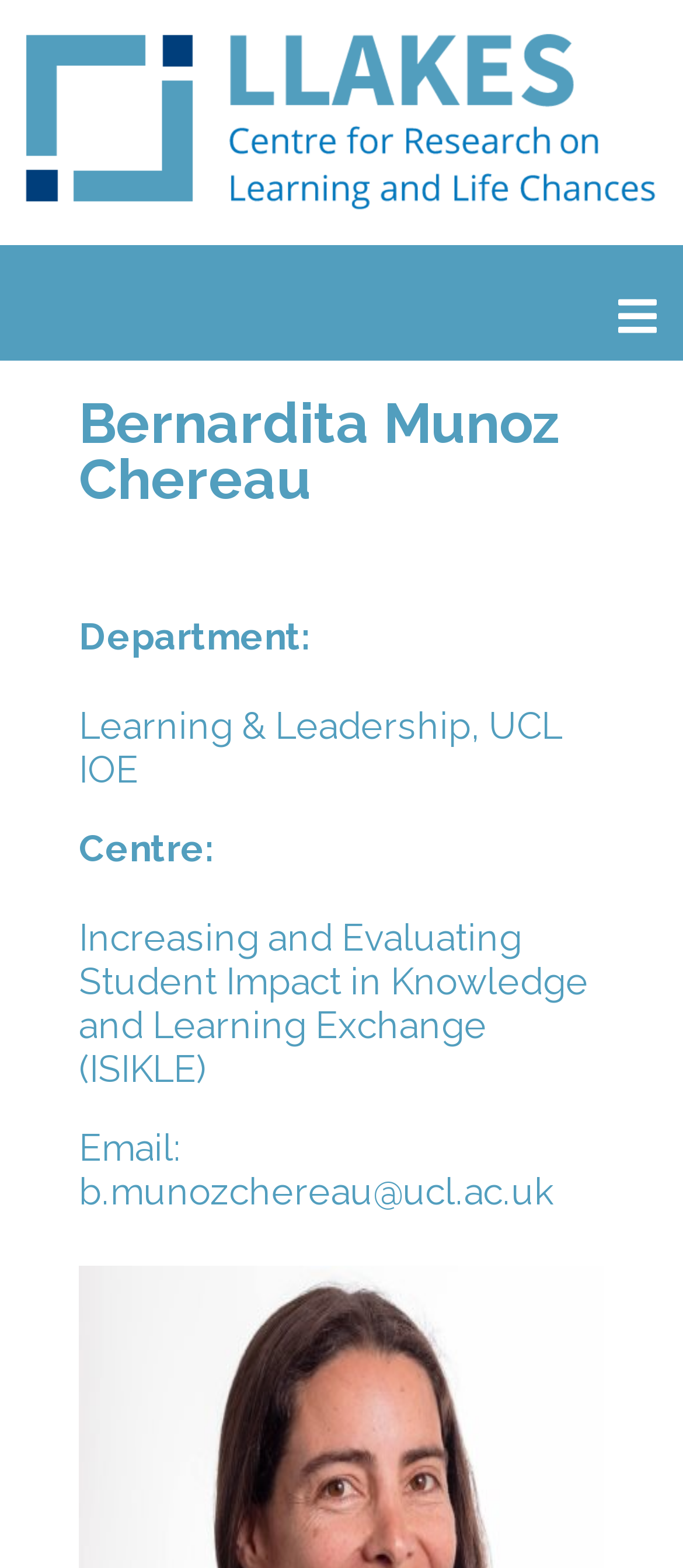What is the name of the centre the author is associated with?
Using the visual information, respond with a single word or phrase.

ISIKLE